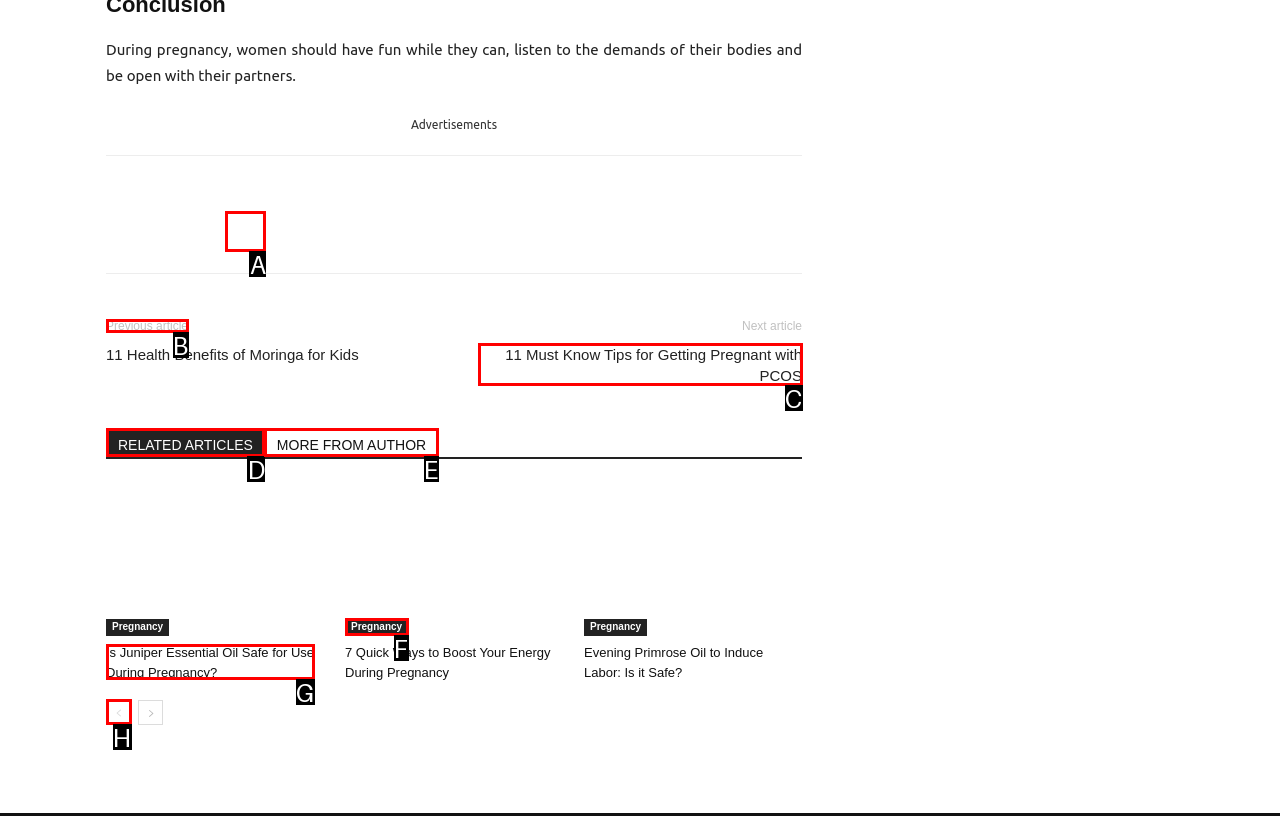Which option should be clicked to complete this task: View previous article
Reply with the letter of the correct choice from the given choices.

B